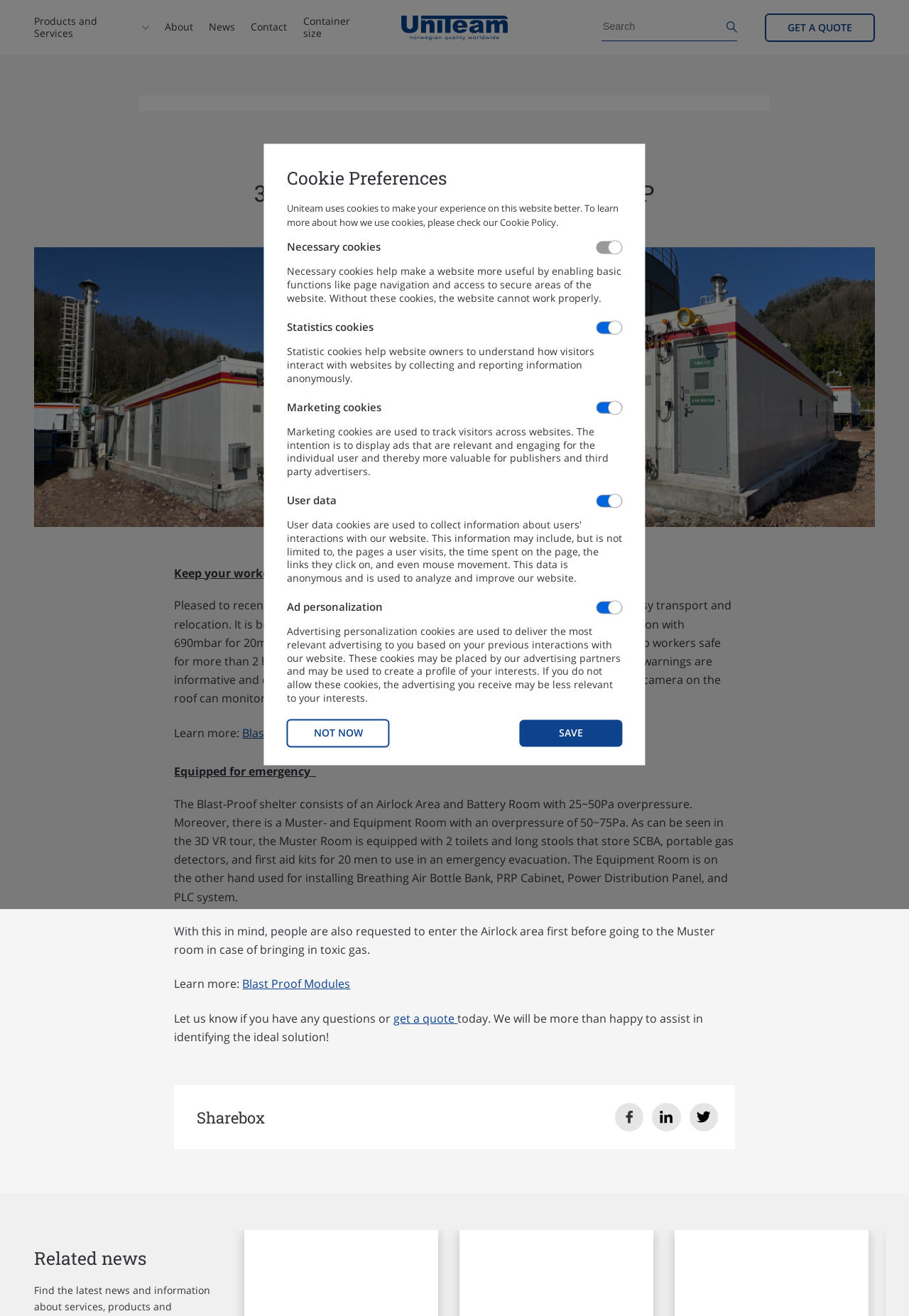Refer to the element description parent_node: User data name="ad_user_data" and identify the corresponding bounding box in the screenshot. Format the coordinates as (top-left x, top-left y, bottom-right x, bottom-right y) with values in the range of 0 to 1.

[0.655, 0.376, 0.685, 0.385]